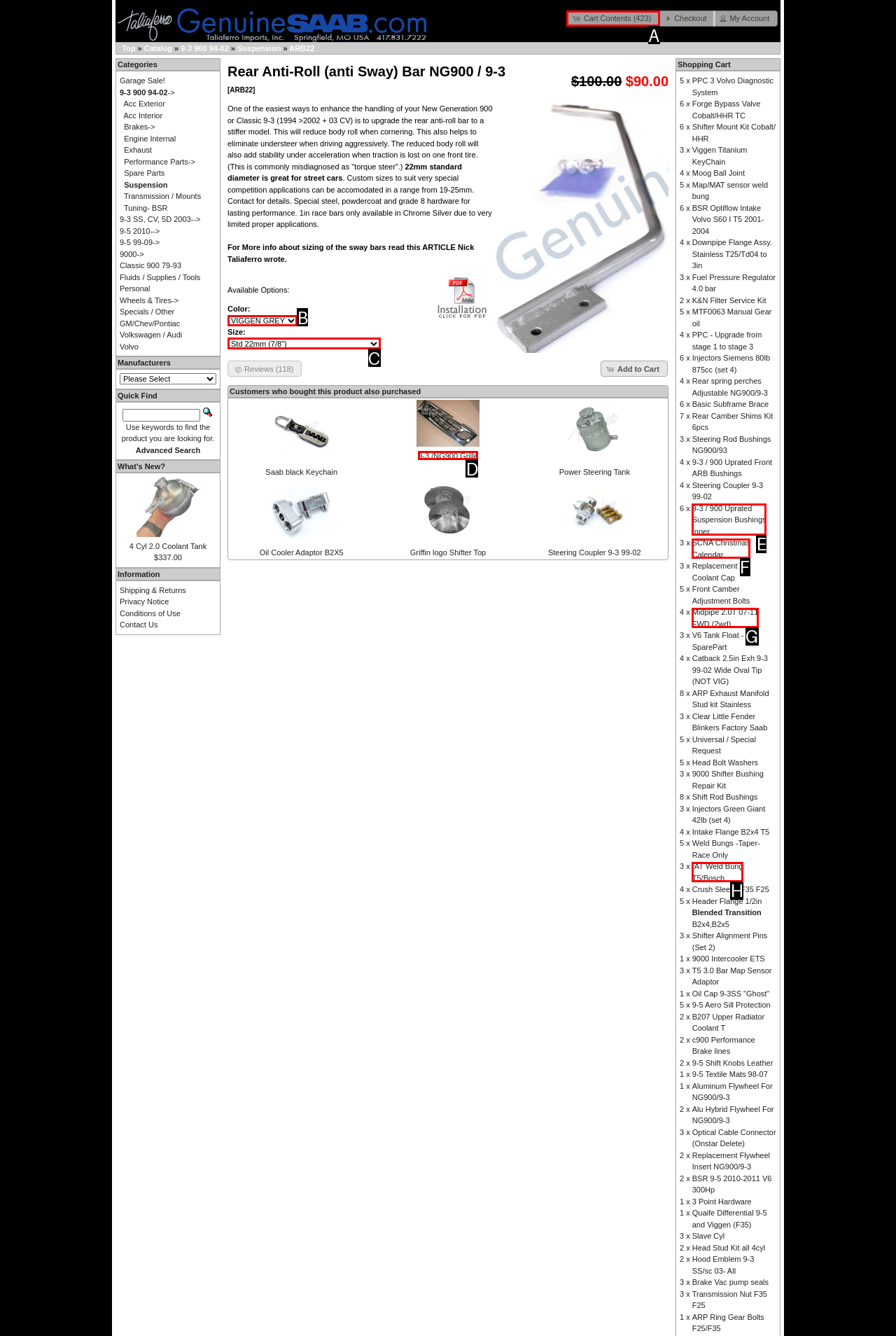Identify the correct UI element to click on to achieve the task: Select a color option. Provide the letter of the appropriate element directly from the available choices.

B